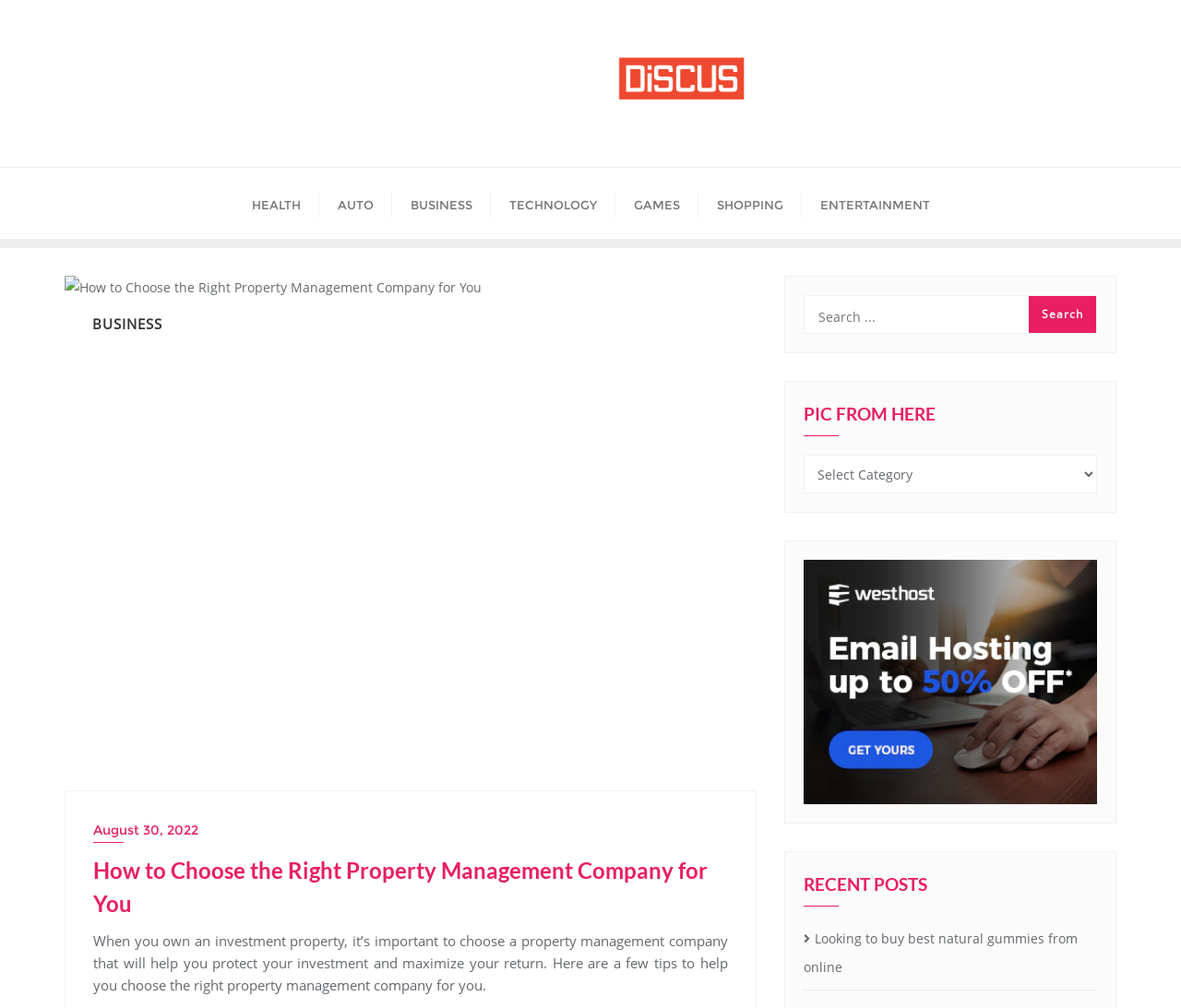What is the date of the article?
Give a detailed explanation using the information visible in the image.

The date of the article can be determined by reading the link 'August 30, 2022' which appears to be the publication date of the article.